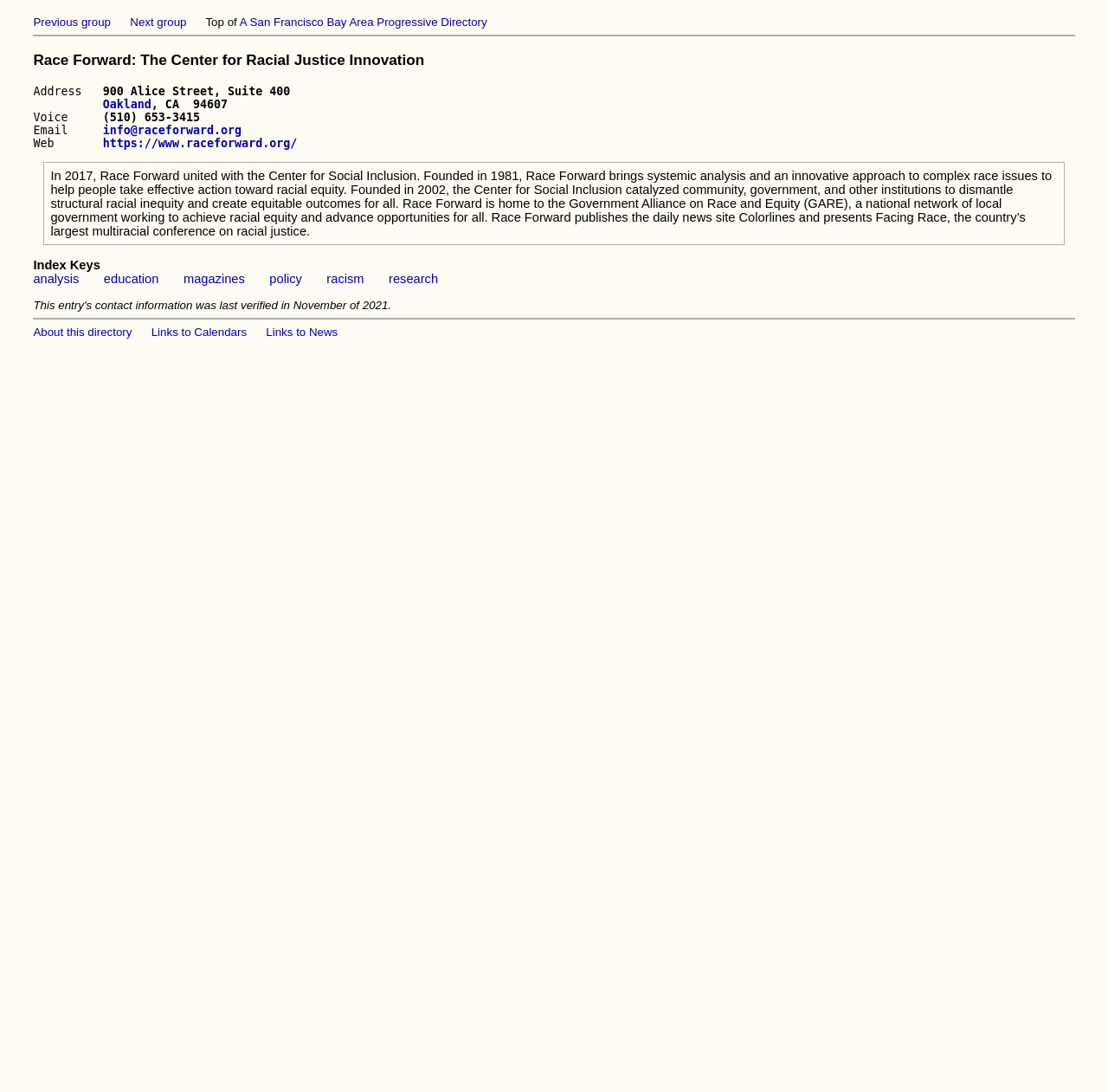Using the given element description, provide the bounding box coordinates (top-left x, top-left y, bottom-right x, bottom-right y) for the corresponding UI element in the screenshot: The Liberal Walrus

None